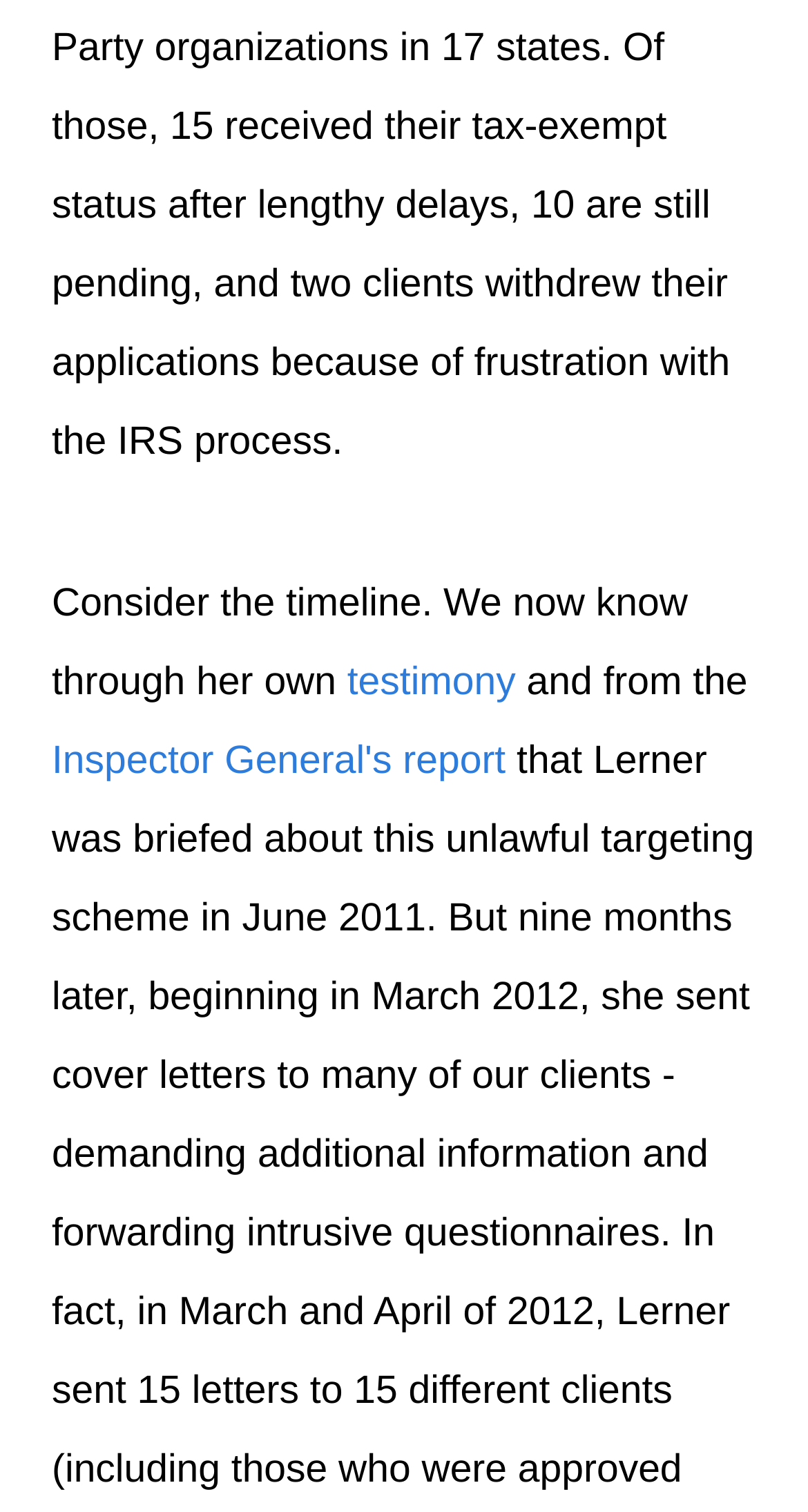Determine the bounding box for the UI element as described: "Donate". The coordinates should be represented as four float numbers between 0 and 1, formatted as [left, top, right, bottom].

[0.0, 0.714, 0.064, 0.769]